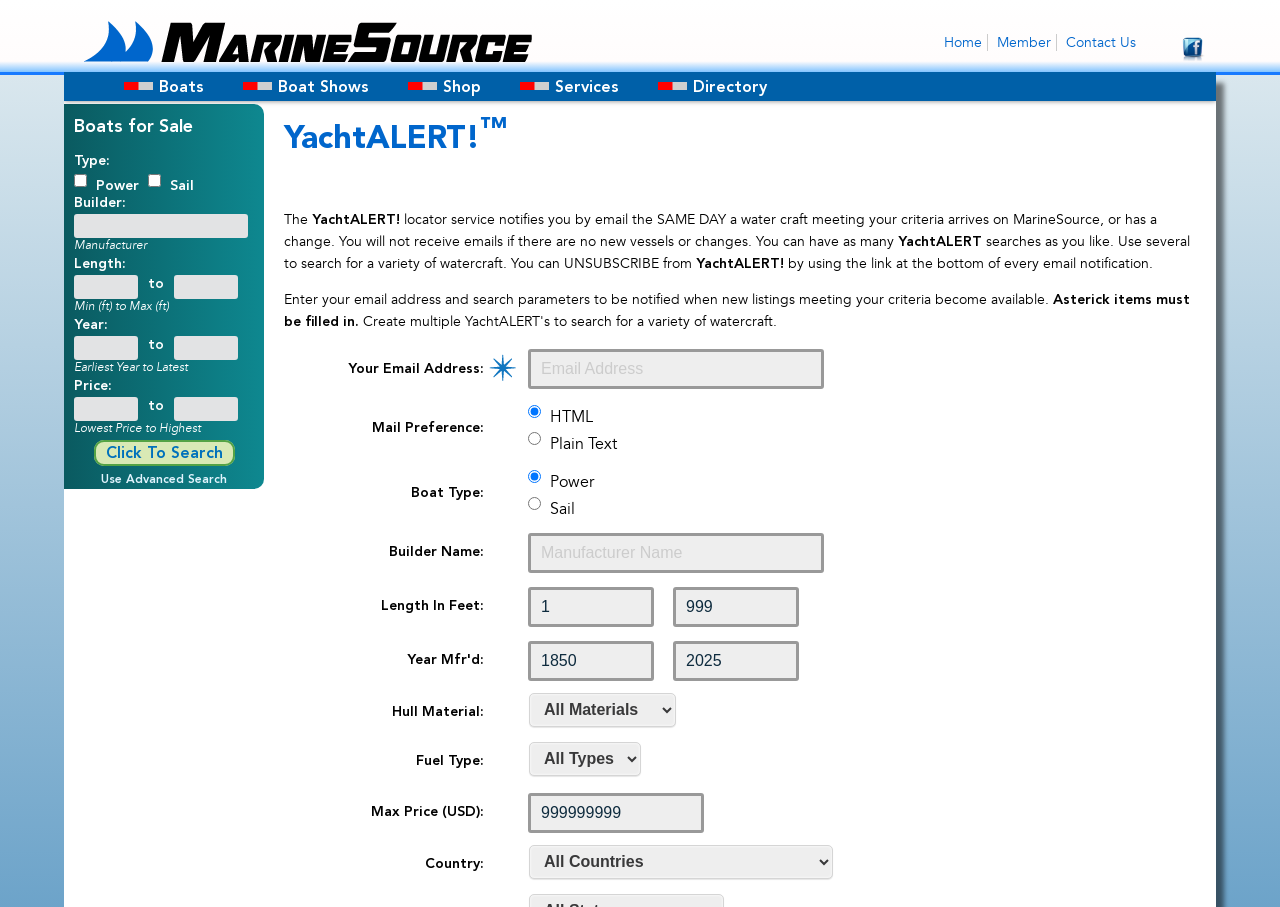Please specify the bounding box coordinates of the region to click in order to perform the following instruction: "Visit the Home page".

None